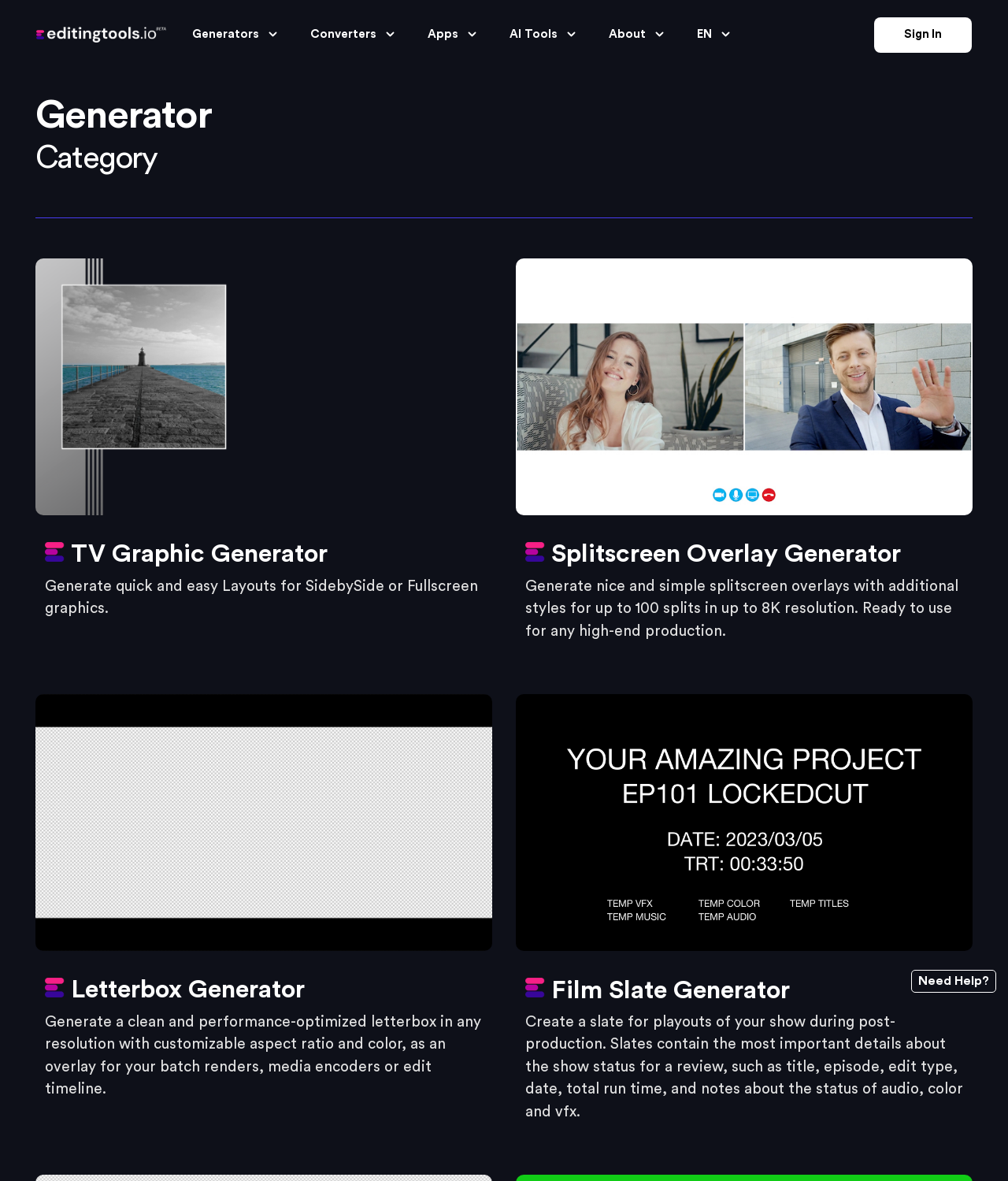Could you determine the bounding box coordinates of the clickable element to complete the instruction: "Click on TV Graphic Generator"? Provide the coordinates as four float numbers between 0 and 1, i.e., [left, top, right, bottom].

[0.045, 0.457, 0.479, 0.482]